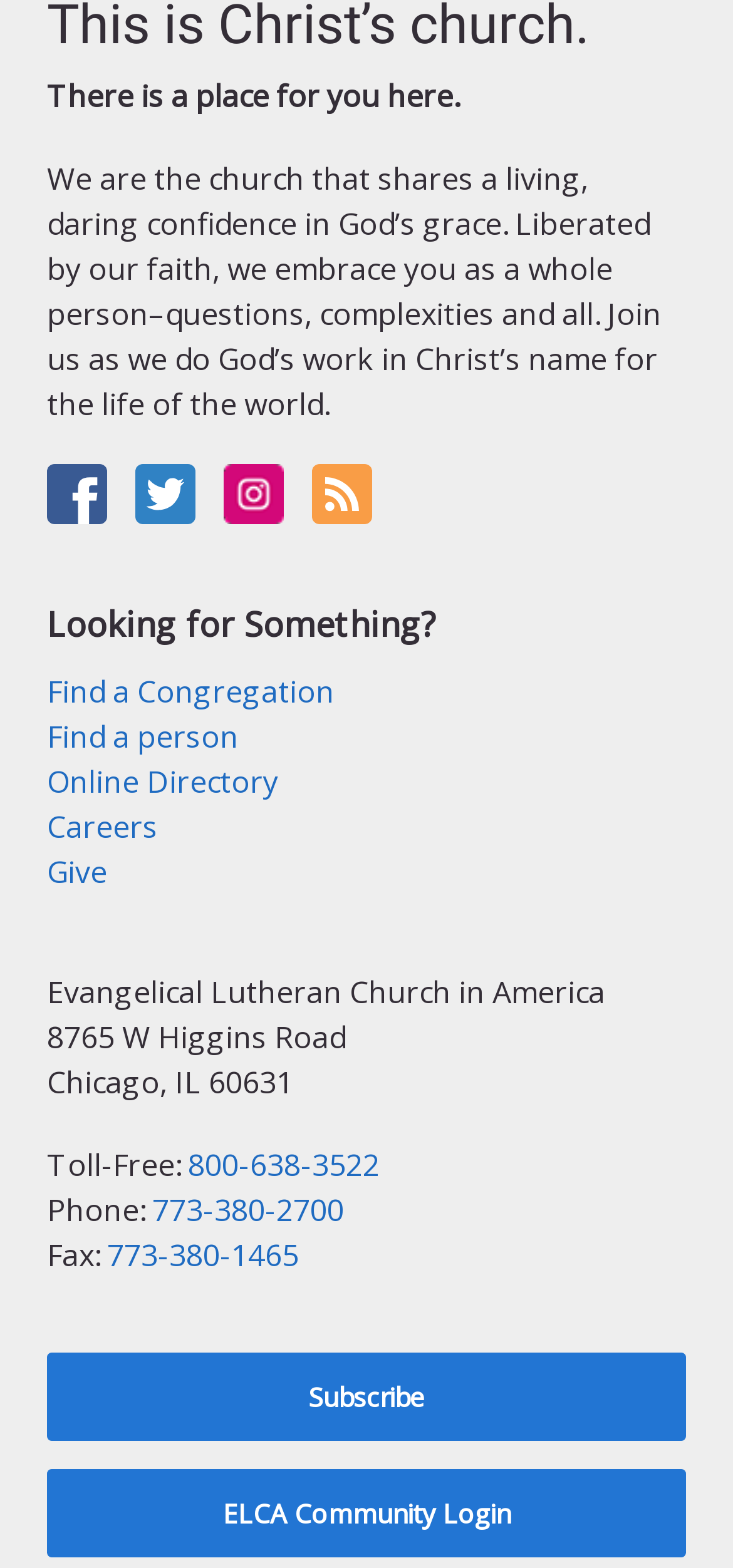Based on the visual content of the image, answer the question thoroughly: What is the address of the church?

I found the answer by looking at the StaticText elements with the text '8765 W Higgins Road', 'Chicago, IL 60631' at coordinates [0.064, 0.648, 0.472, 0.674] and [0.064, 0.677, 0.4, 0.703] respectively. These texts are likely to be the address of the church.